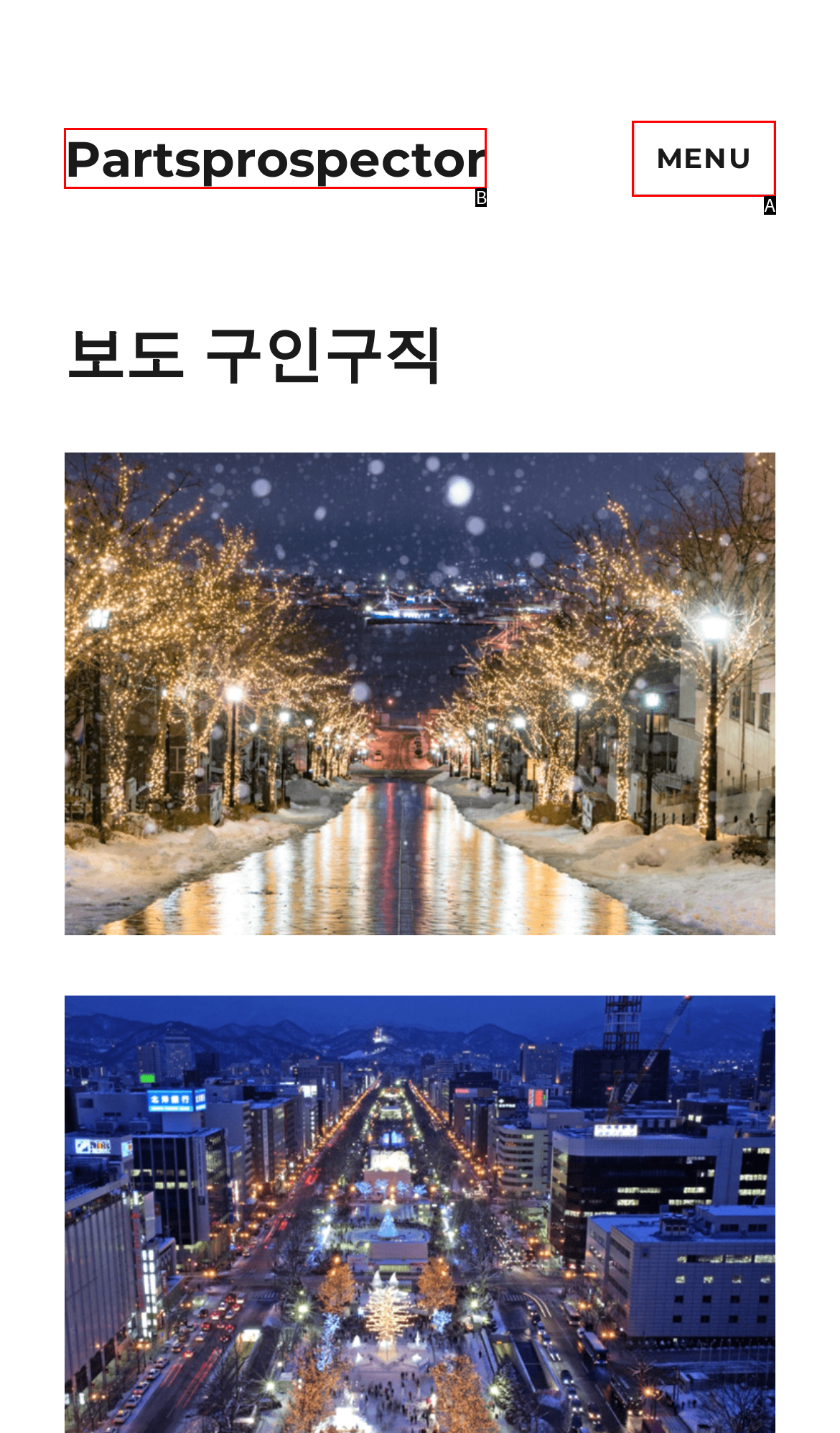From the given choices, determine which HTML element aligns with the description: Menu Respond with the letter of the appropriate option.

A